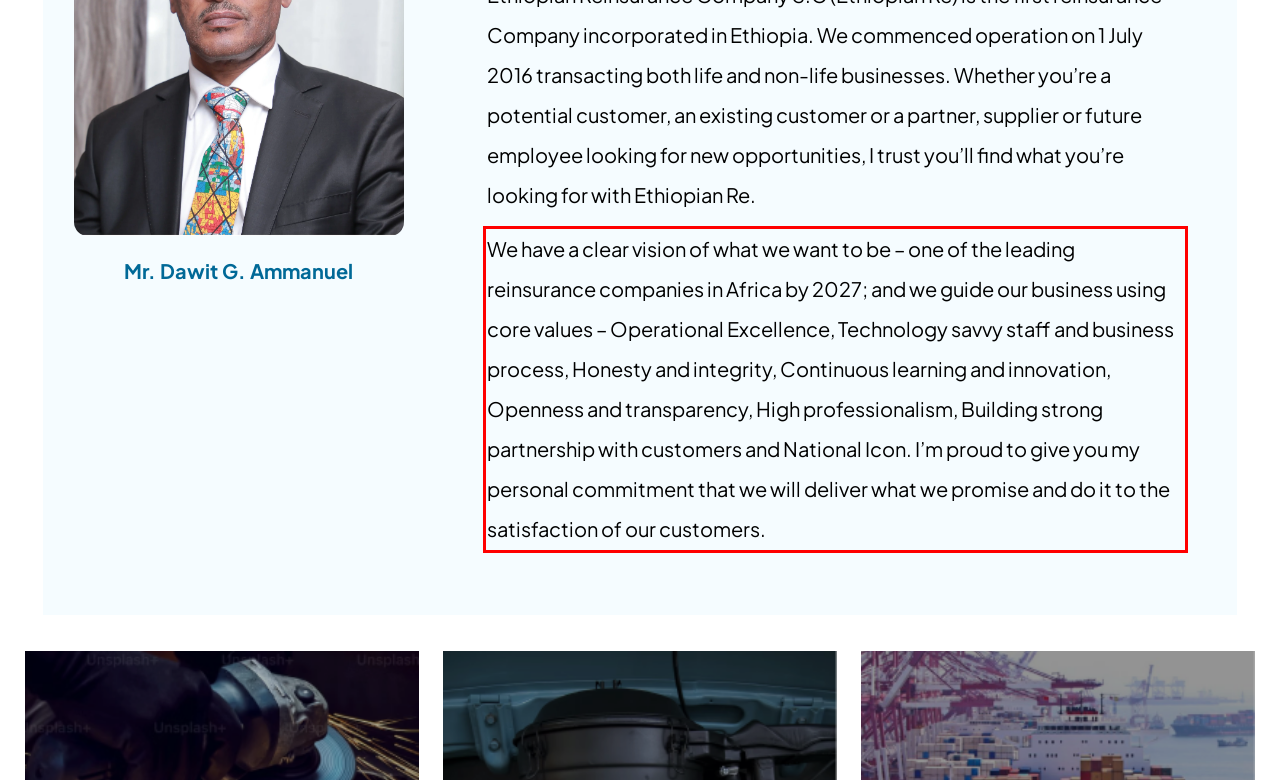You have a screenshot of a webpage with a red bounding box. Use OCR to generate the text contained within this red rectangle.

We have a clear vision of what we want to be – one of the leading reinsurance companies in Africa by 2027; and we guide our business using core values – Operational Excellence, Technology savvy staff and business process, Honesty and integrity, Continuous learning and innovation, Openness and transparency, High professionalism, Building strong partnership with customers and National Icon. I’m proud to give you my personal commitment that we will deliver what we promise and do it to the satisfaction of our customers.